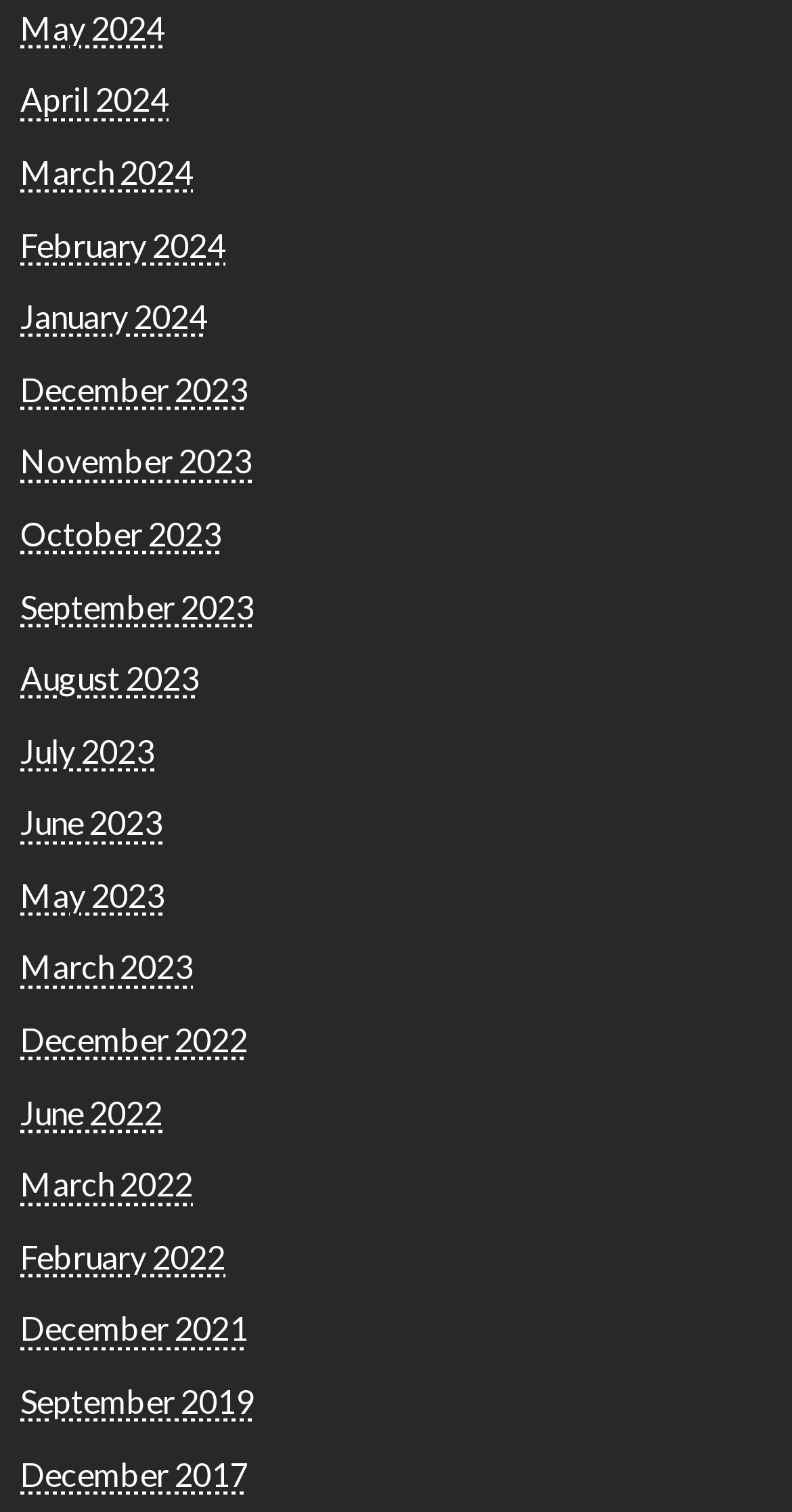Pinpoint the bounding box coordinates of the area that must be clicked to complete this instruction: "access December 2017".

[0.026, 0.961, 0.313, 0.987]